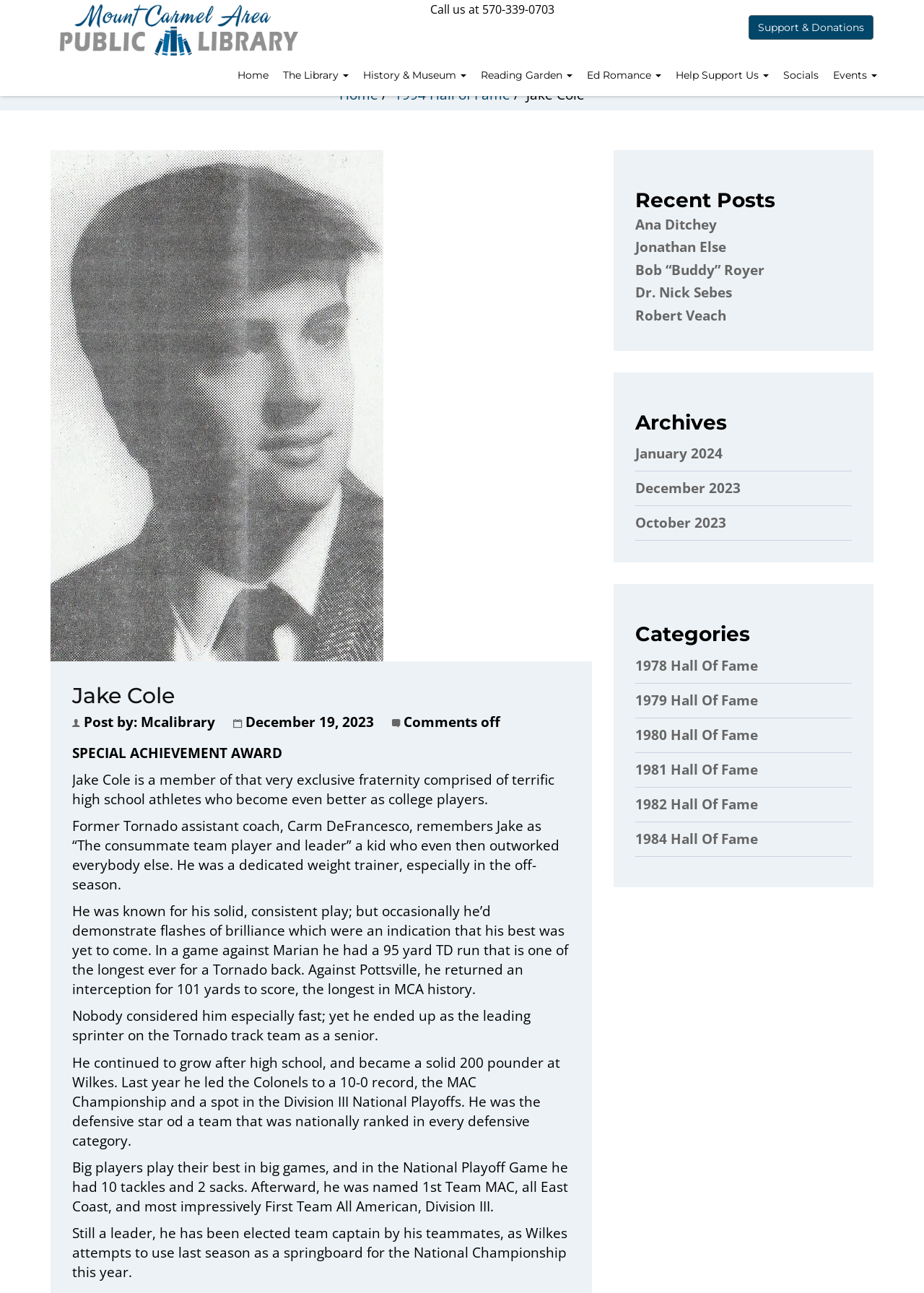Given the content of the image, can you provide a detailed answer to the question?
What is the name of the person being described?

I found the name by looking at the heading on the webpage, which says 'Jake Cole', and also by reading the text that describes him as a 'SPECIAL ACHIEVEMENT AWARD' winner.